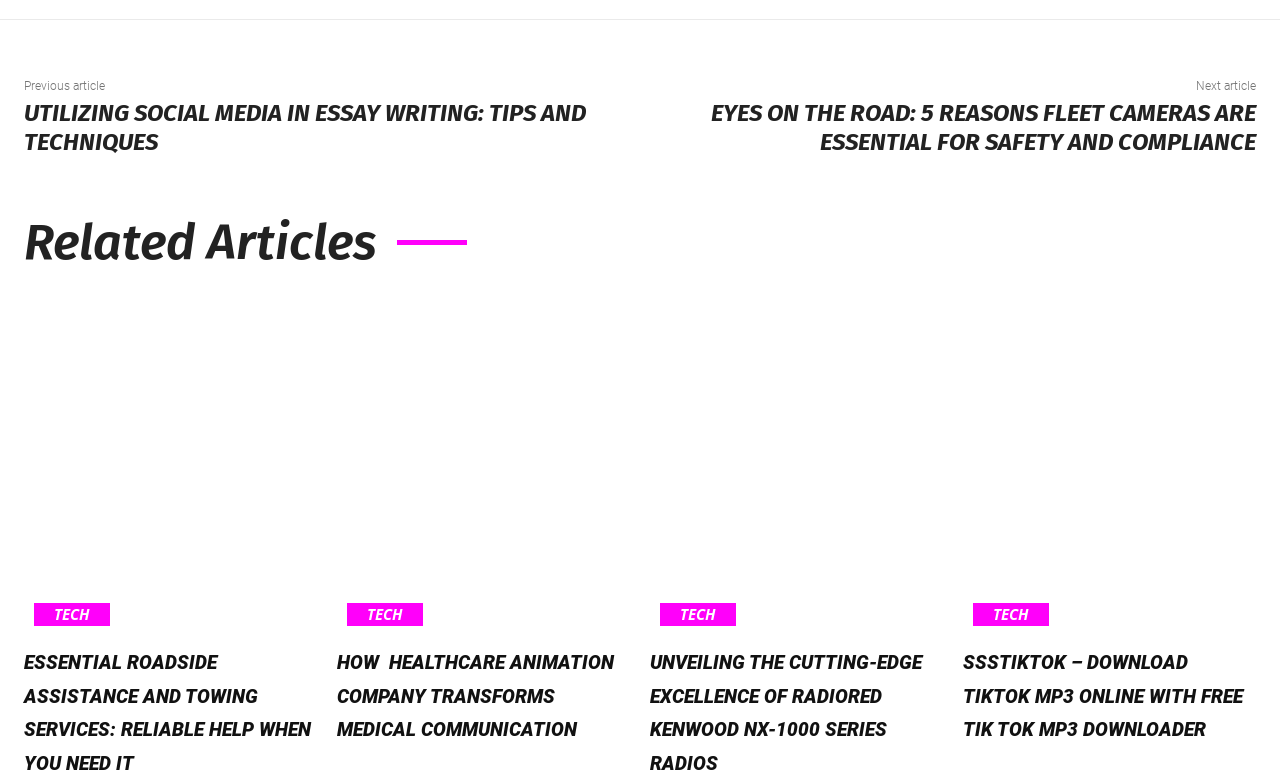Please specify the bounding box coordinates of the region to click in order to perform the following instruction: "Learn about healthcare animation company".

[0.263, 0.365, 0.492, 0.817]